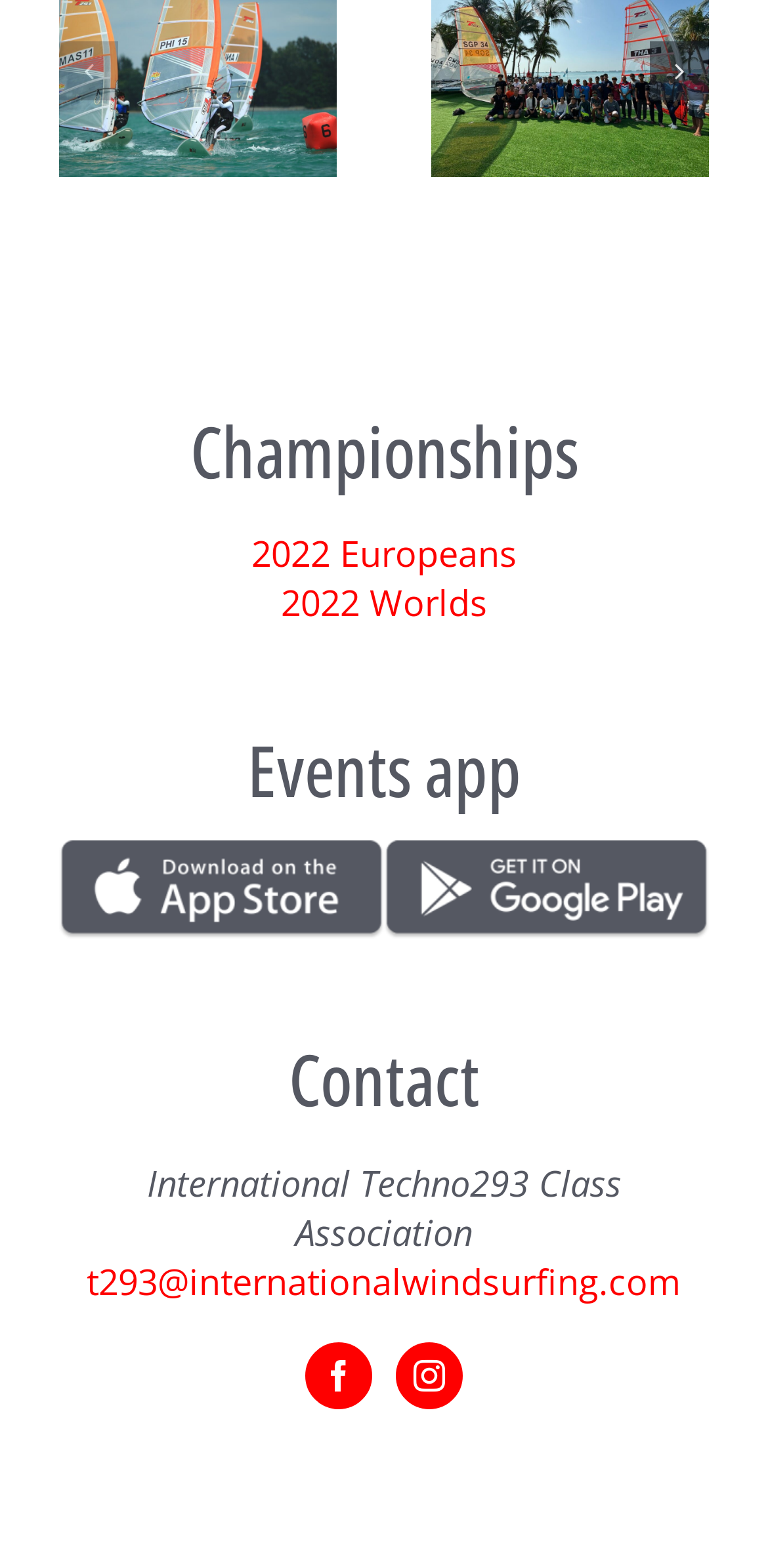How many links are there in the 'Events app' section?
Answer briefly with a single word or phrase based on the image.

2